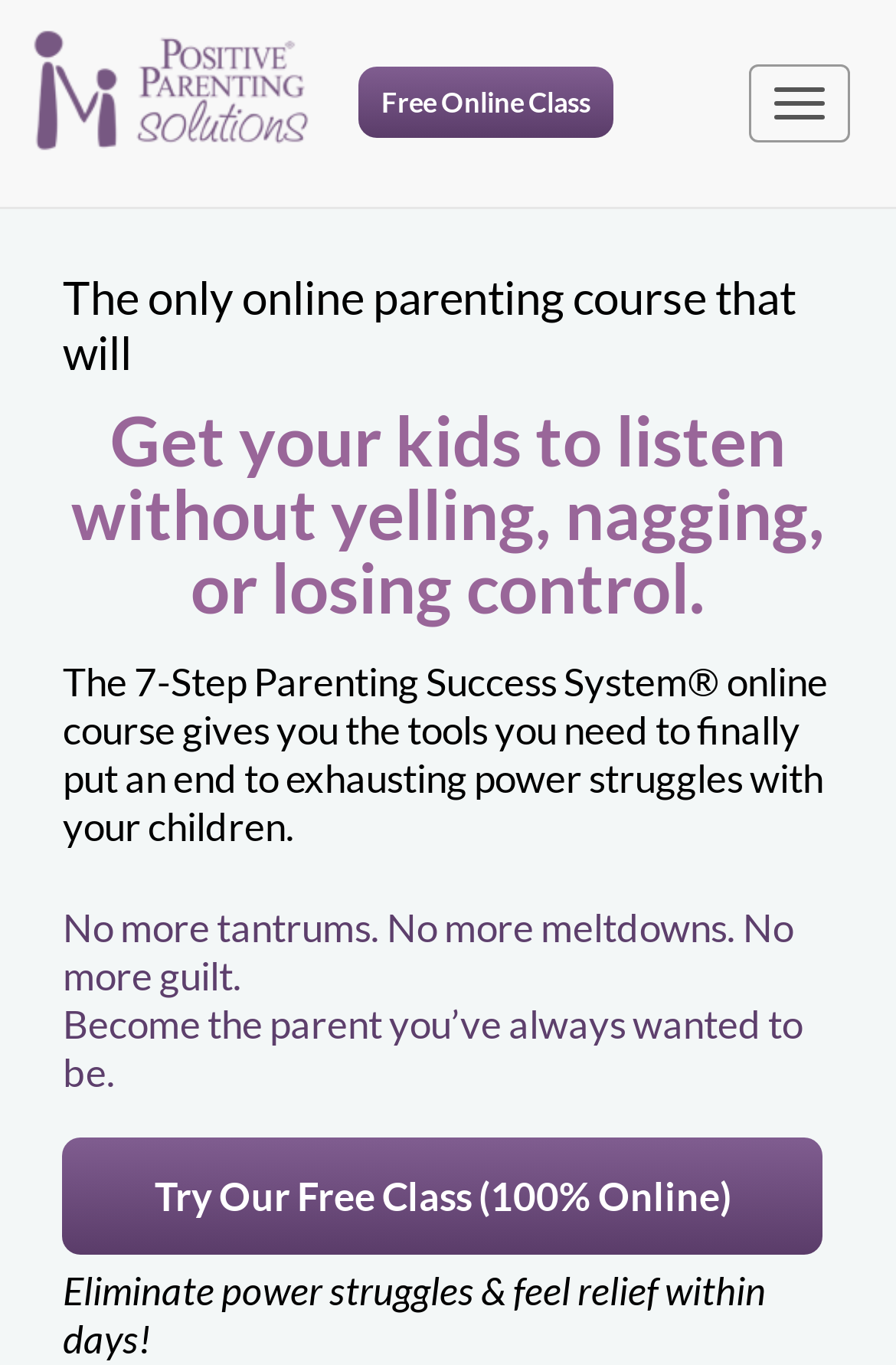Analyze and describe the webpage in a detailed narrative.

The webpage is about Positive Parenting Solutions, an online parenting course for parents of toddlers to teens. At the top left of the page, there is a logo image and a link. To the right of the logo, there is a button. Below the logo, there are two headings that introduce the course, stating that it is the only online parenting course that can help parents get their kids to listen without yelling, nagging, or losing control.

Below the headings, there are three paragraphs of text that describe the benefits of the course. The first paragraph explains that the 7-Step Parenting Success System online course provides the tools needed to end power struggles with children. The second paragraph lists the benefits of the course, including no more tantrums, meltdowns, or guilt. The third paragraph encourages parents to become the parent they've always wanted to be.

At the bottom of the page, there is a link to try a free online class, and a final sentence that promises to eliminate power struggles and bring relief within days. Overall, the page is promoting the online parenting course and its benefits, with a focus on helping parents to improve their relationships with their children.